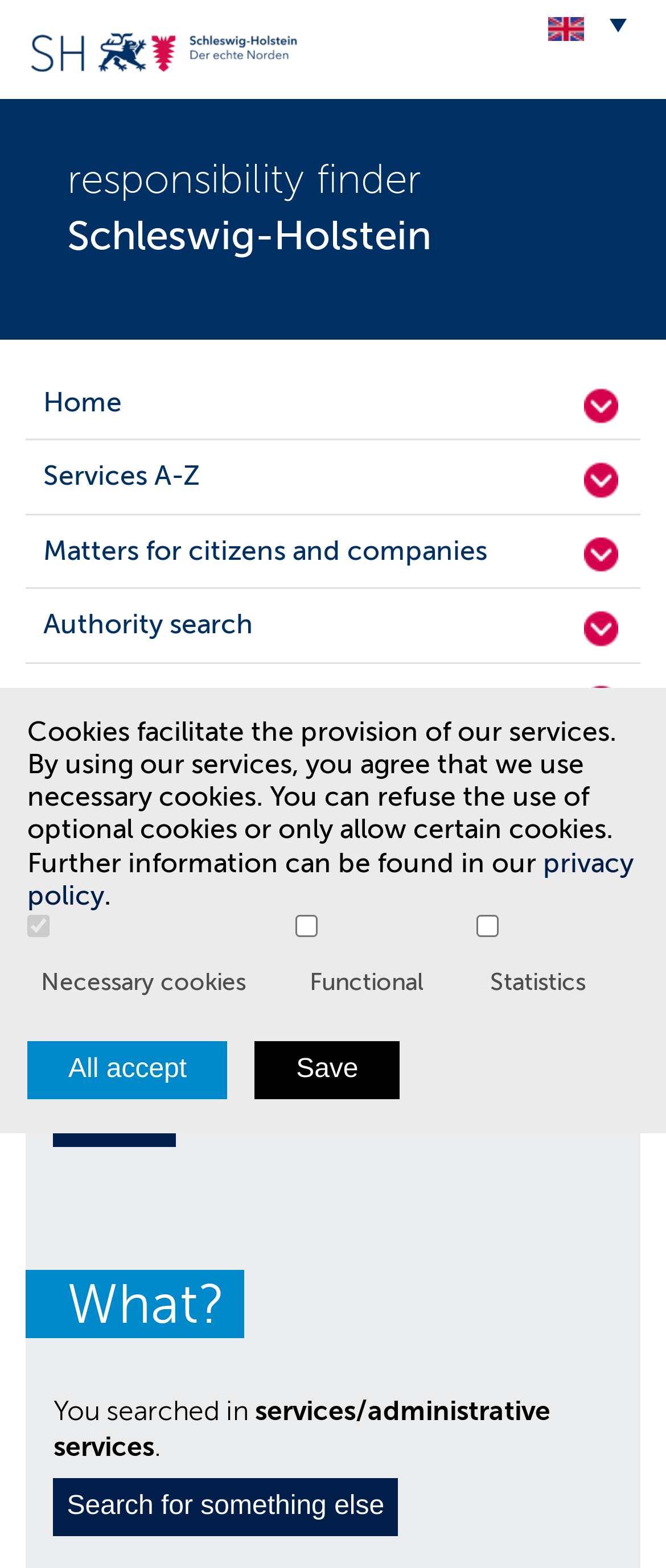Highlight the bounding box coordinates of the element that should be clicked to carry out the following instruction: "View jobs in Italy". The coordinates must be given as four float numbers ranging from 0 to 1, i.e., [left, top, right, bottom].

None